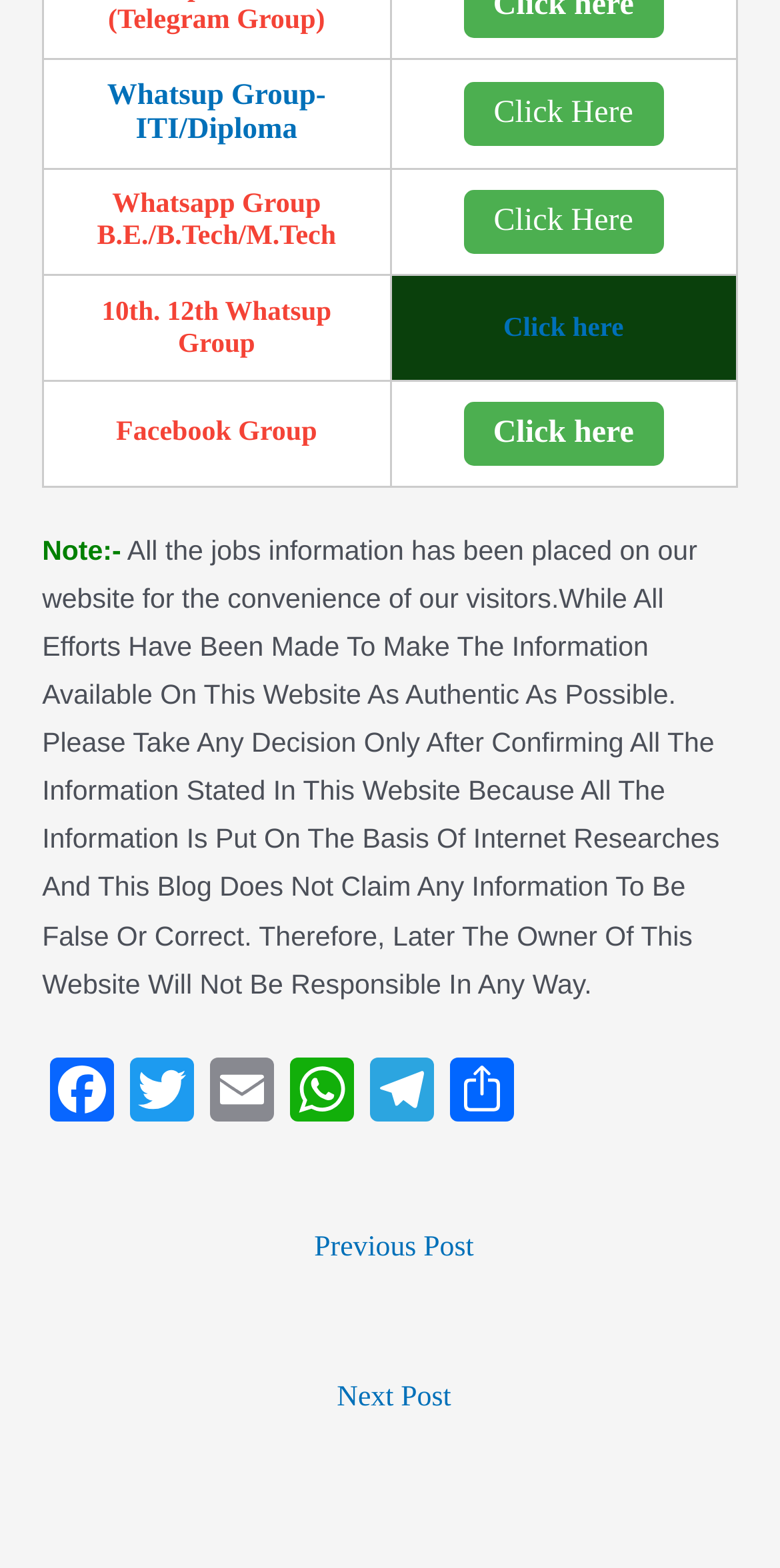What is the text above the social media links?
We need a detailed and exhaustive answer to the question. Please elaborate.

Above the social media links, there is a static text element with the text 'Note:-', which is a note or a disclaimer of some sort.